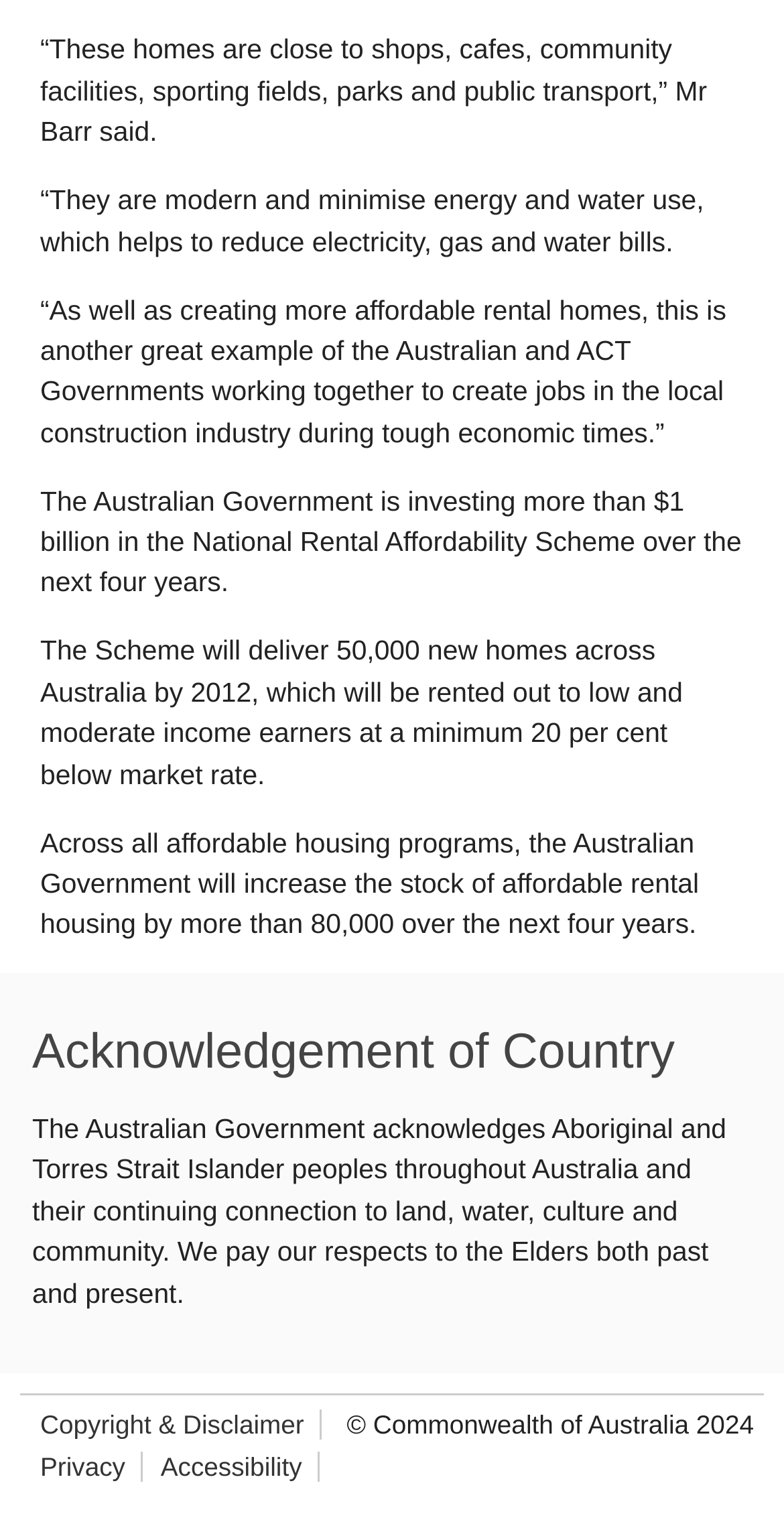What is the total increase in affordable rental housing stock?
Please provide a comprehensive answer based on the contents of the image.

The text states, 'Across all affordable housing programs, the Australian Government will increase the stock of affordable rental housing by more than 80,000 over the next four years.' This shows that the total increase in affordable rental housing stock is more than 80,000.